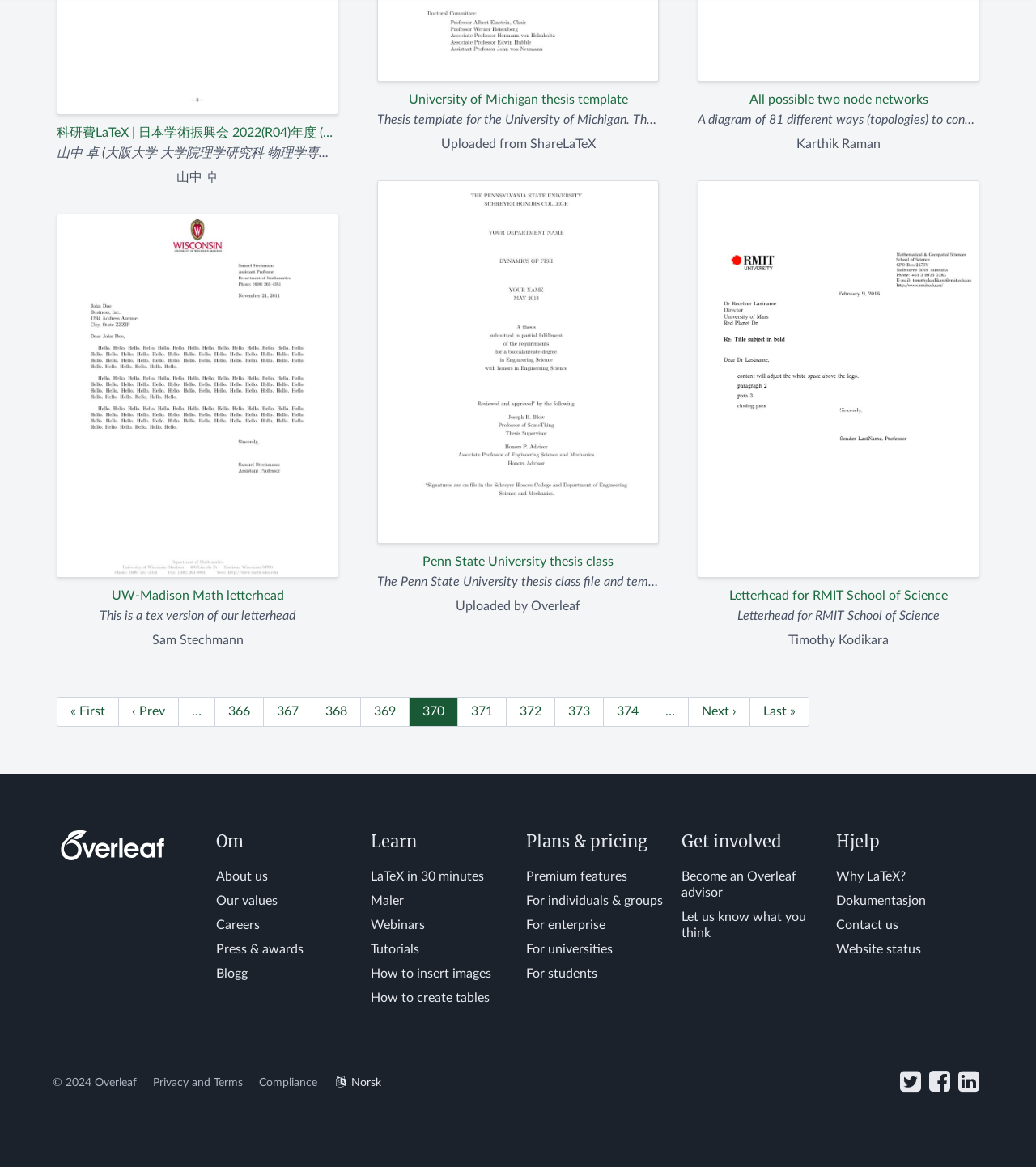Analyze the image and provide a detailed answer to the question: How many pages are there in the current document?

I found this answer by looking at the pagination navigation element which has links to pages 366 to 374, indicating that there are at least 374 pages in the current document.